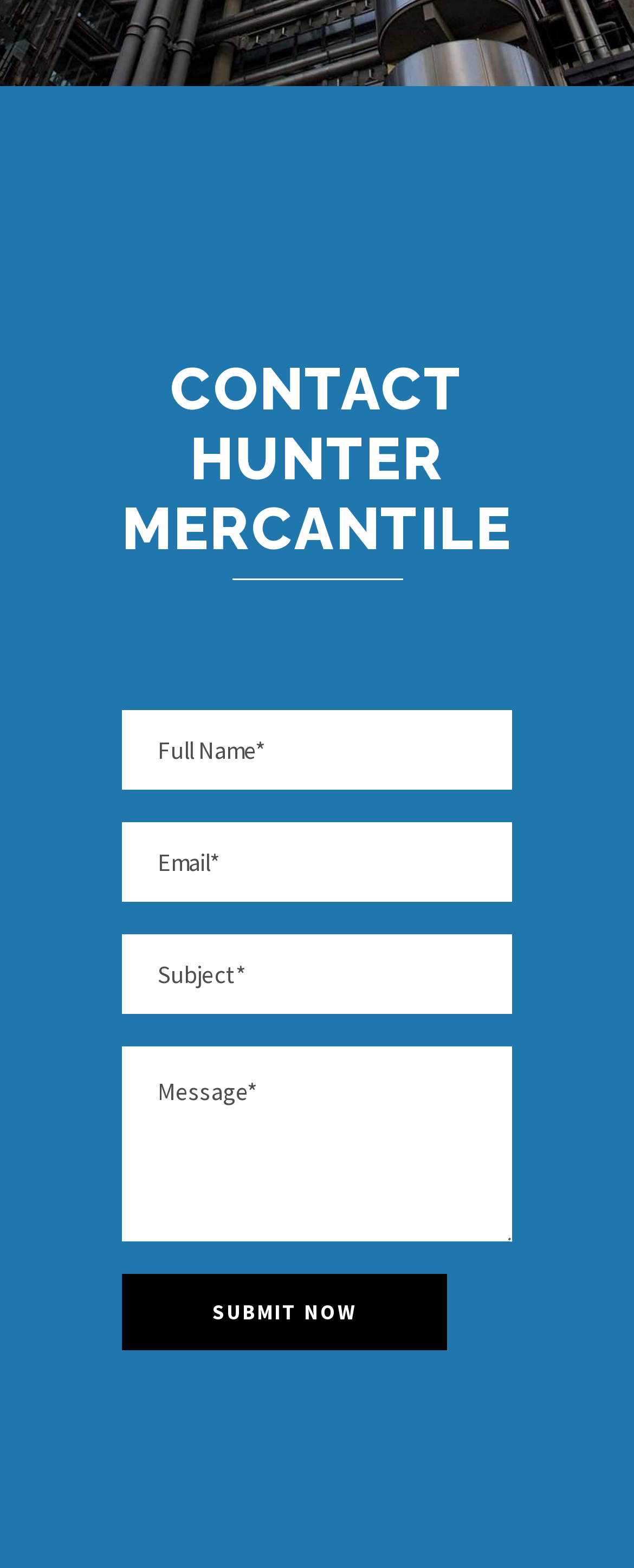Please find the bounding box for the UI element described by: "name="your-name" placeholder="Full Name*"".

[0.192, 0.452, 0.808, 0.503]